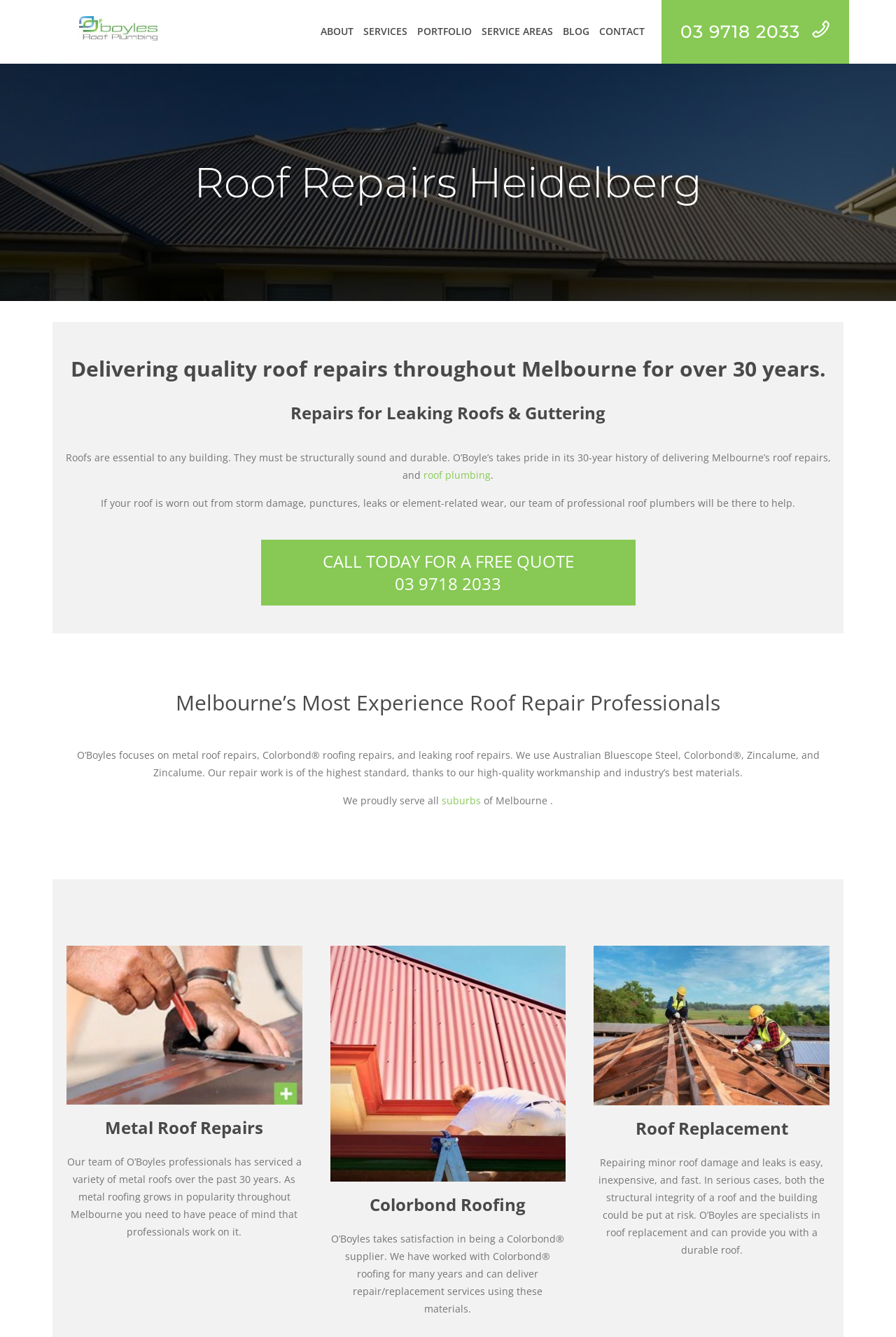What materials does O'Boyles use for roof repairs?
Based on the image, provide your answer in one word or phrase.

Australian Bluescope Steel, Colorbond